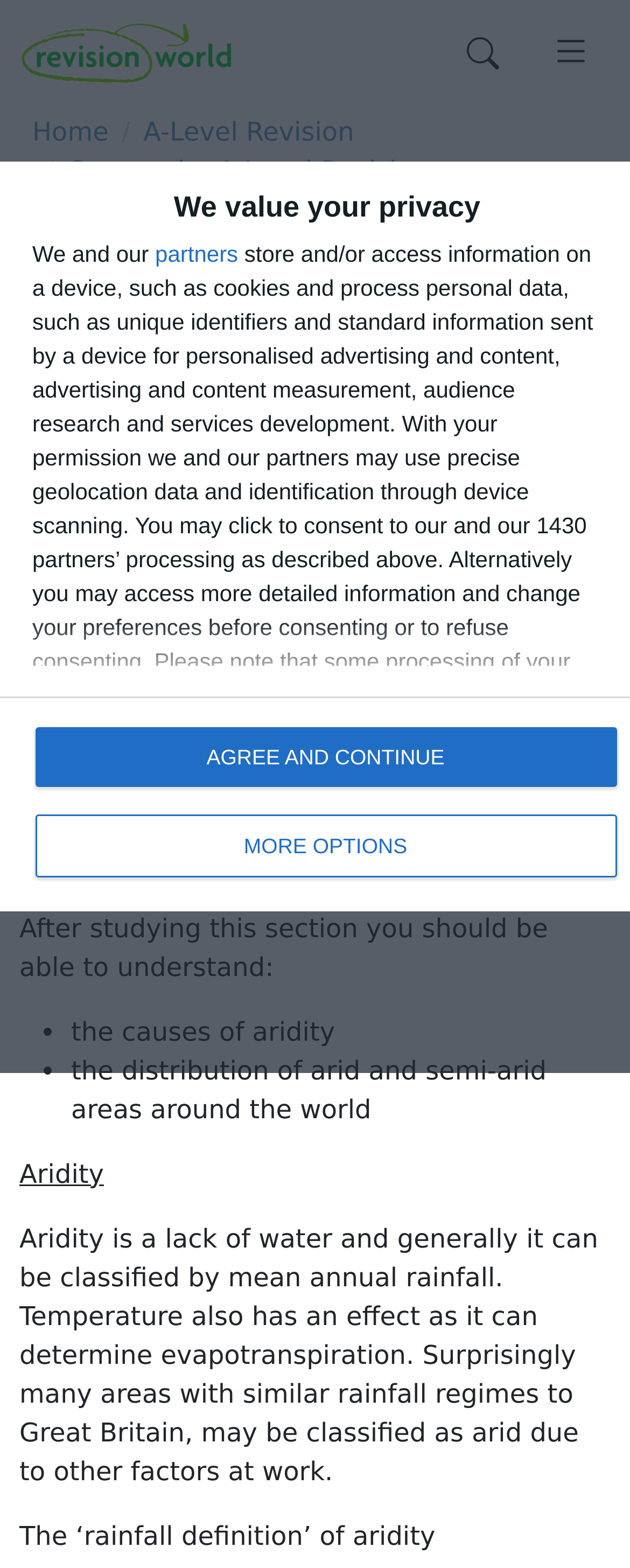Please study the image and answer the question comprehensively:
What is the name of the website?

I determined the answer by looking at the top-left corner of the webpage, where I found a link and an image with the text 'Revision World'. This suggests that 'Revision World' is the name of the website.